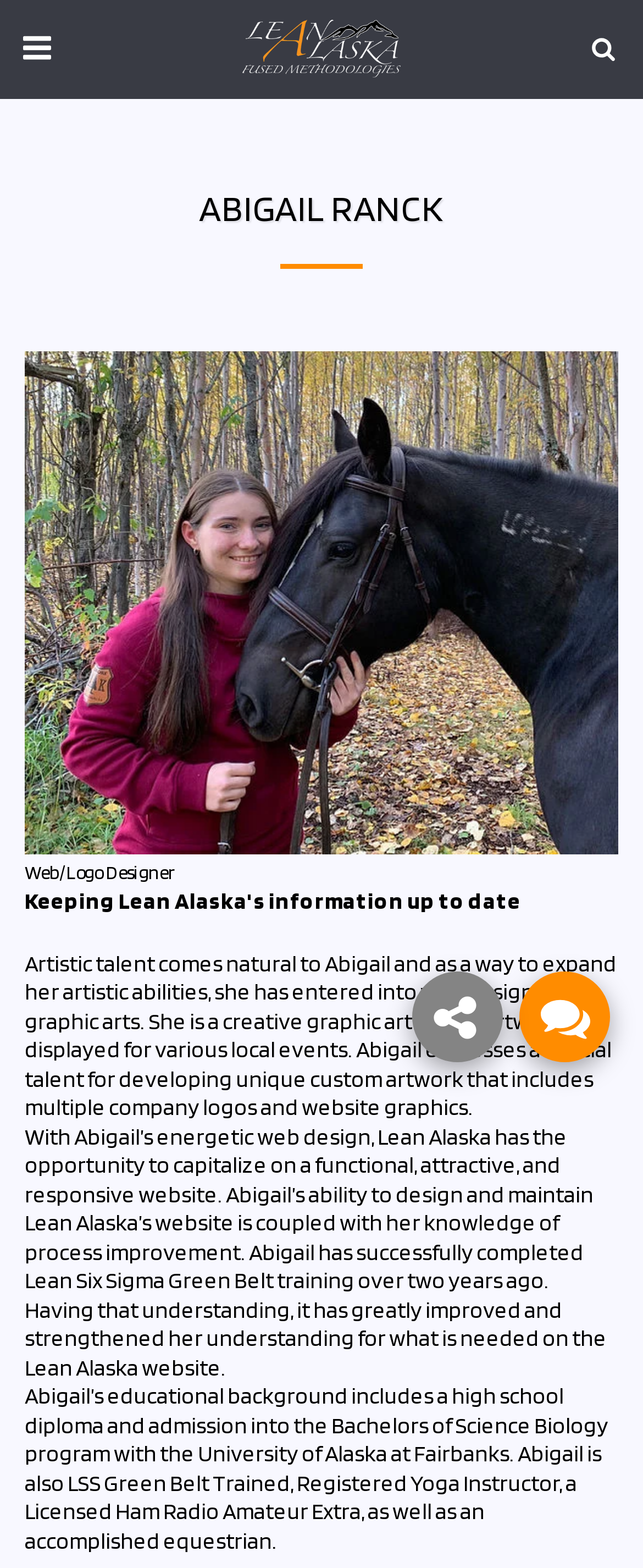What is Abigail Ranck's educational background?
Based on the image, provide a one-word or brief-phrase response.

High school diploma and Bachelors of Science Biology program